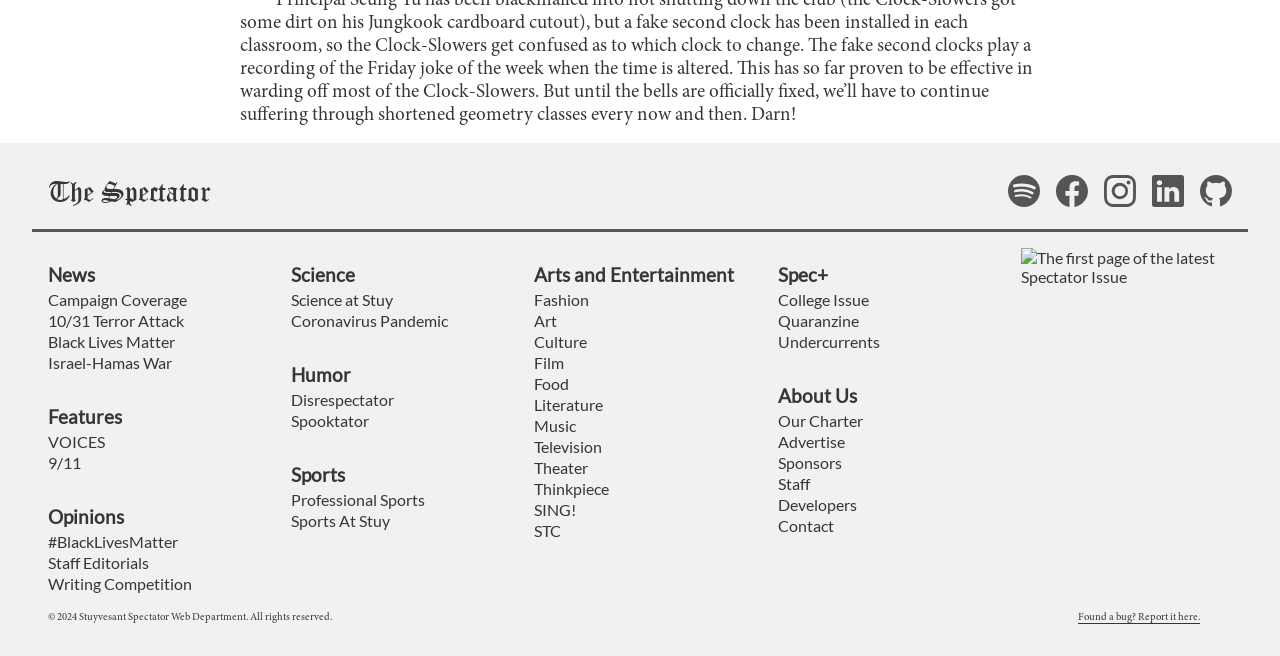Given the element description, predict the bounding box coordinates in the format (top-left x, top-left y, bottom-right x, bottom-right y). Make sure all values are between 0 and 1. Here is the element description: aria-label="The Lens Podcast on Spotify"

[0.788, 0.267, 0.825, 0.325]